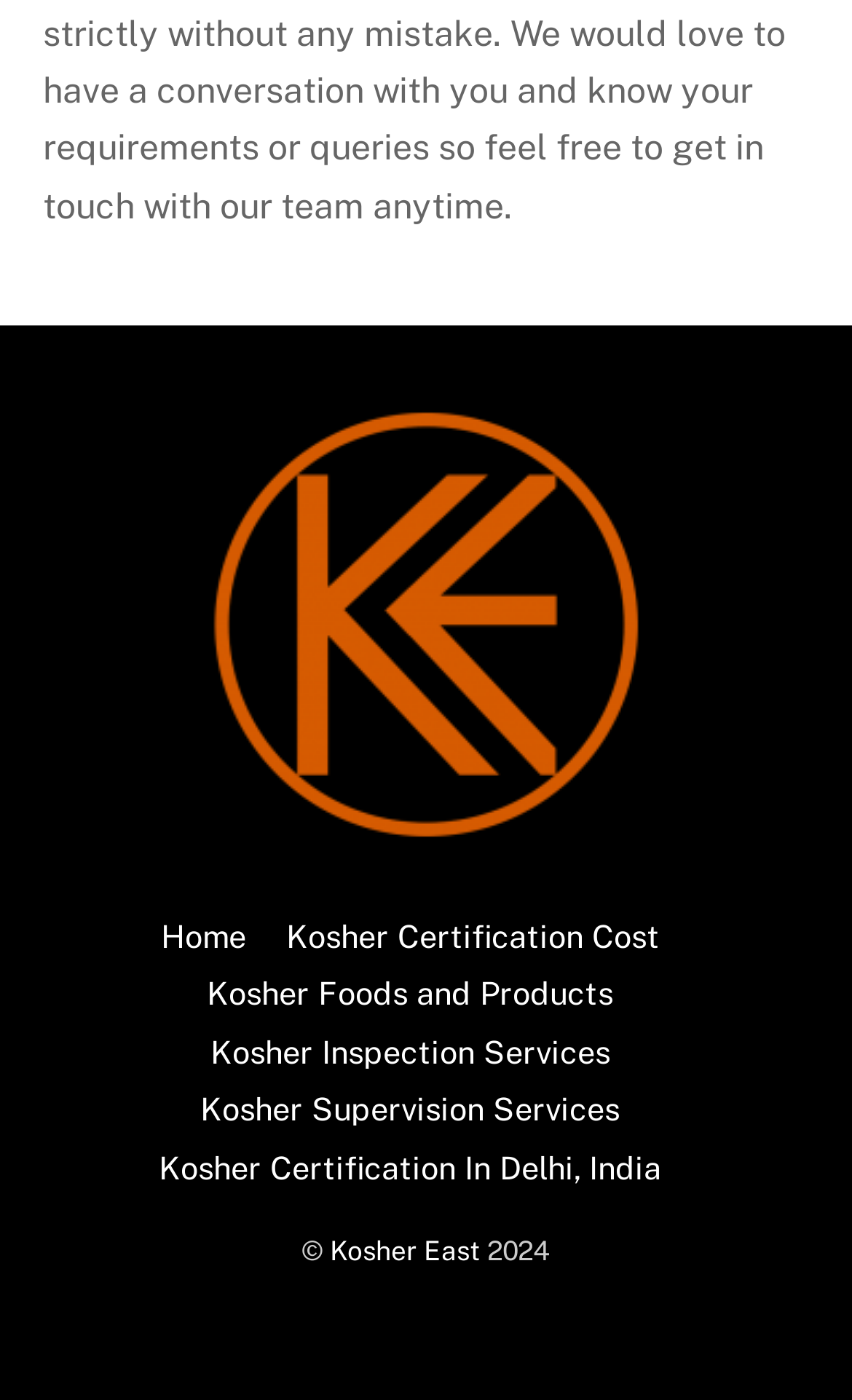Please provide a comprehensive answer to the question below using the information from the image: How many links are there in the main content area?

There are 6 link elements in the main content area, which are 'Home', 'Kosher Certification Cost', 'Kosher Foods and Products', 'Kosher Inspection Services', 'Kosher Supervision Services', and 'Kosher Certification In Delhi, India'.